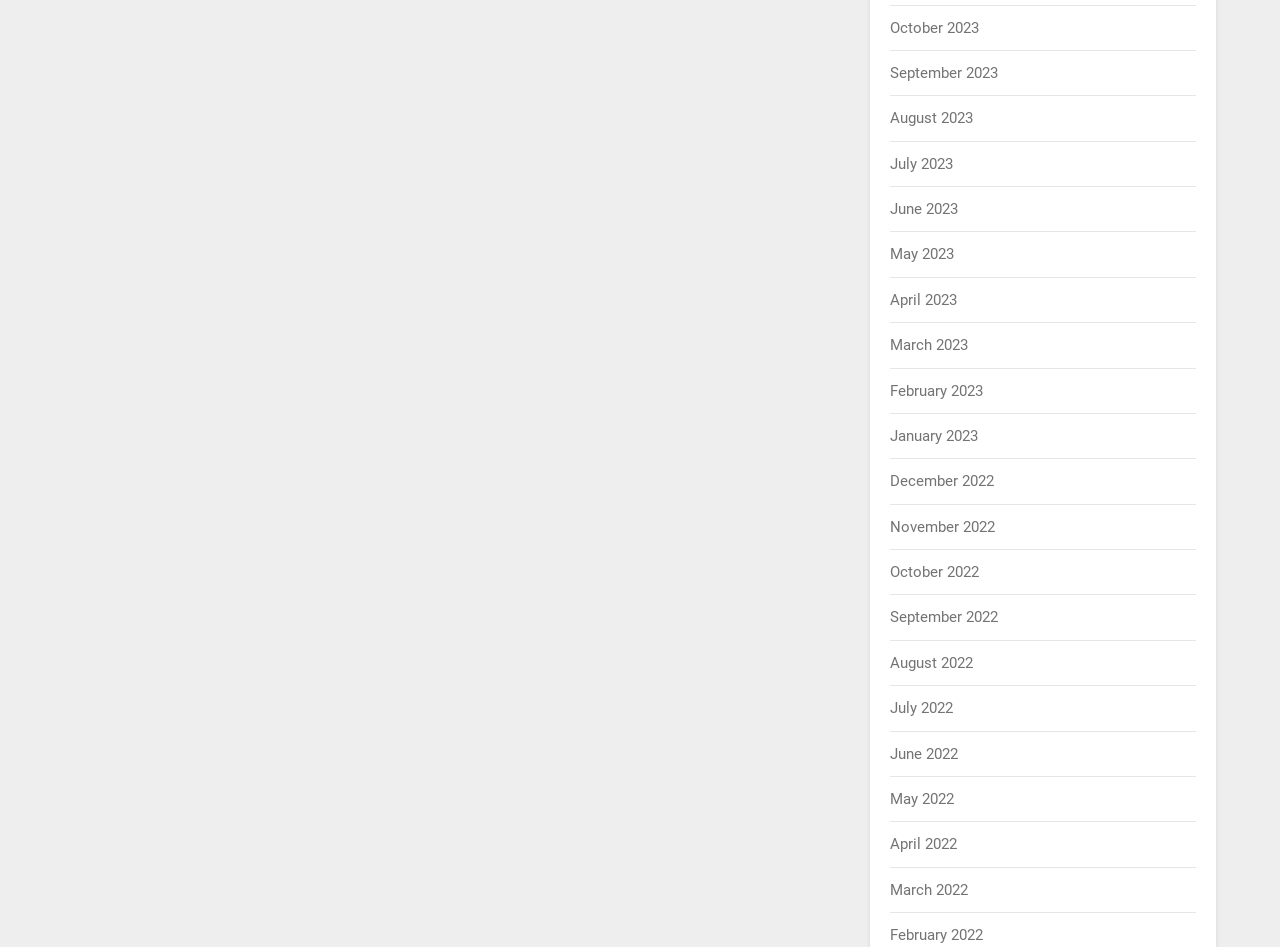Using the image as a reference, answer the following question in as much detail as possible:
What is the common prefix of all link texts?

I can examine the text of each link and find that they all start with a month name, such as 'October', 'September', 'August', and so on.